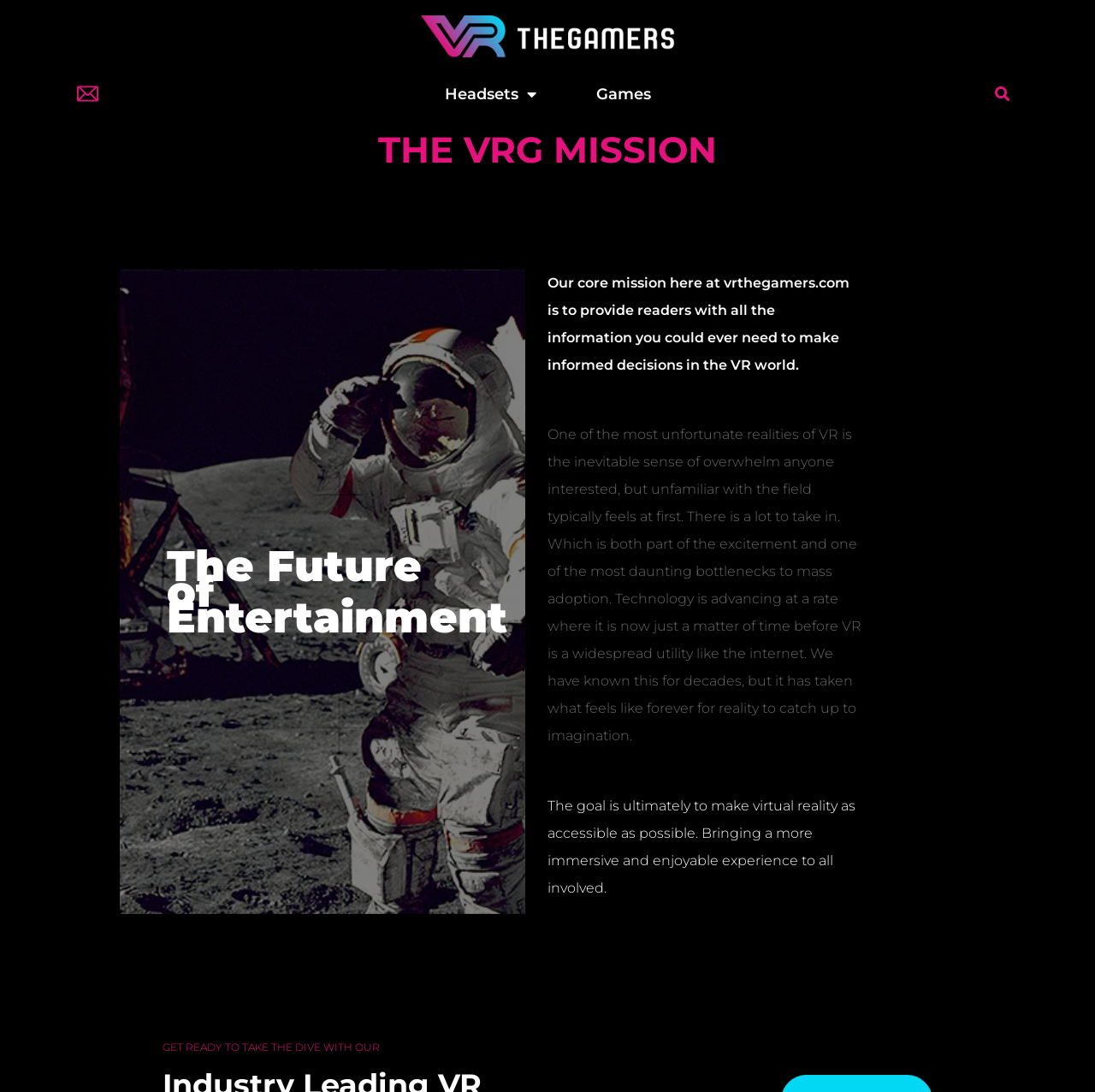Extract the top-level heading from the webpage and provide its text.

THE VRG MISSION